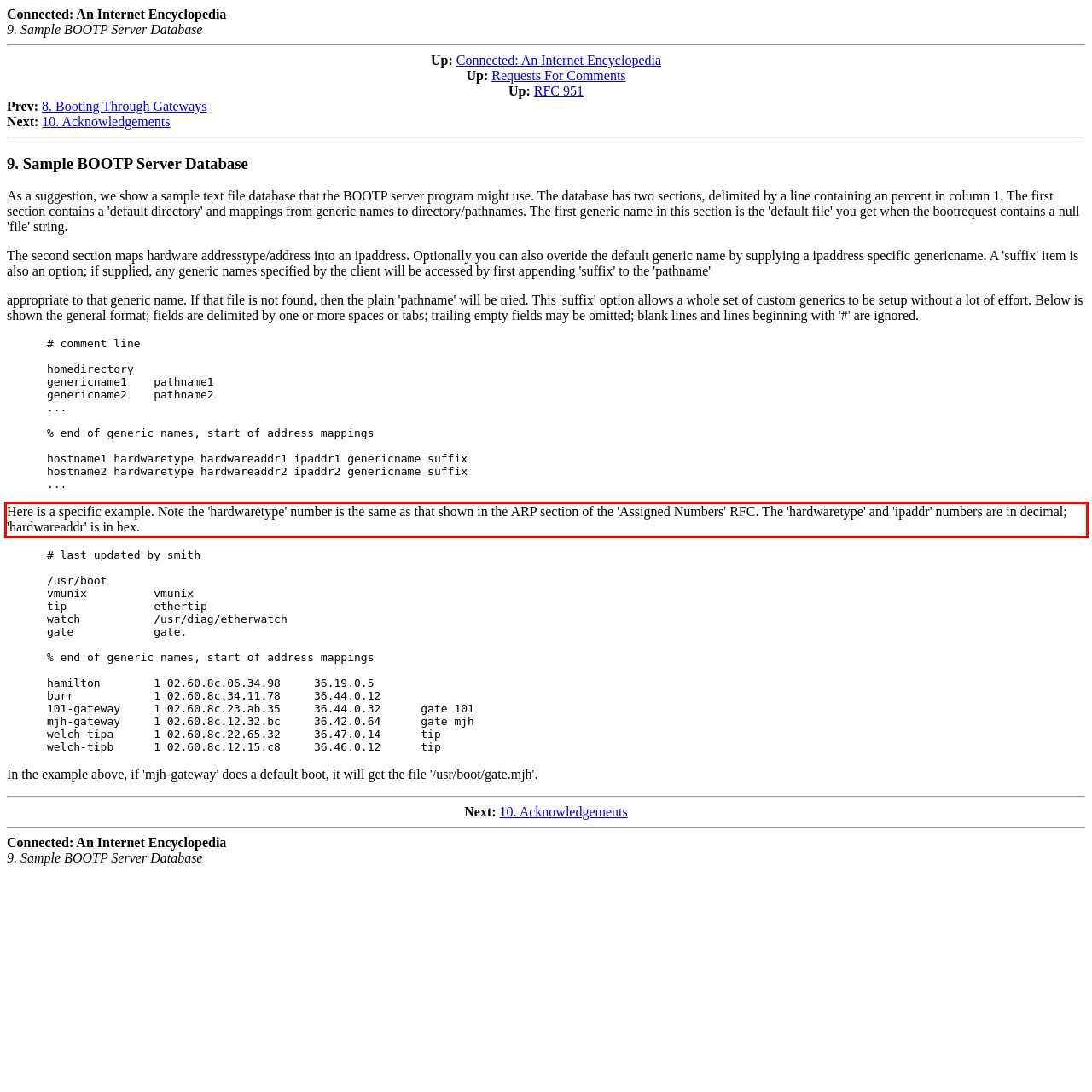Observe the screenshot of the webpage that includes a red rectangle bounding box. Conduct OCR on the content inside this red bounding box and generate the text.

Here is a specific example. Note the 'hardwaretype' number is the same as that shown in the ARP section of the 'Assigned Numbers' RFC. The 'hardwaretype' and 'ipaddr' numbers are in decimal; 'hardwareaddr' is in hex.